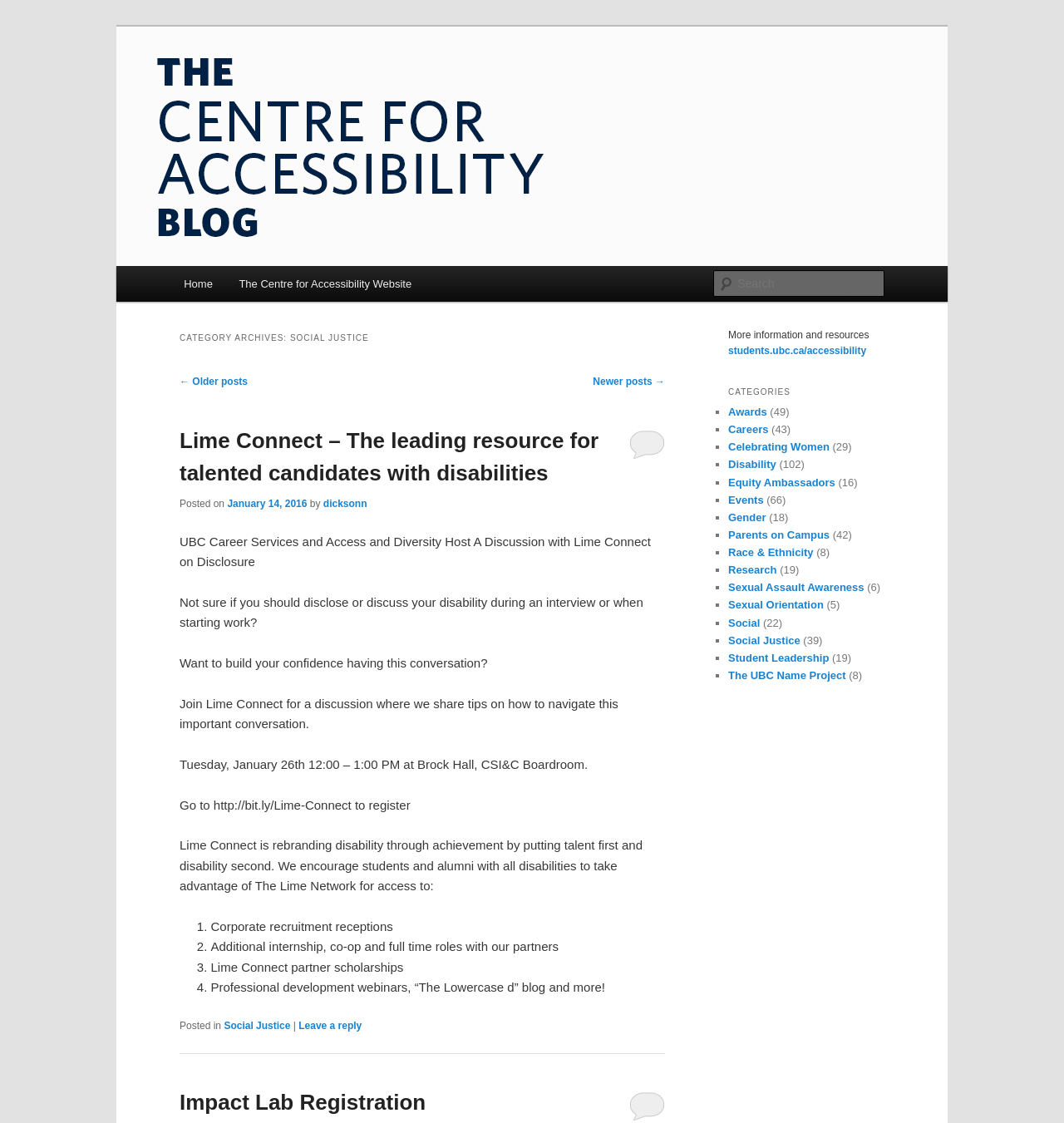How many categories are listed on the webpage?
Based on the image, respond with a single word or phrase.

10